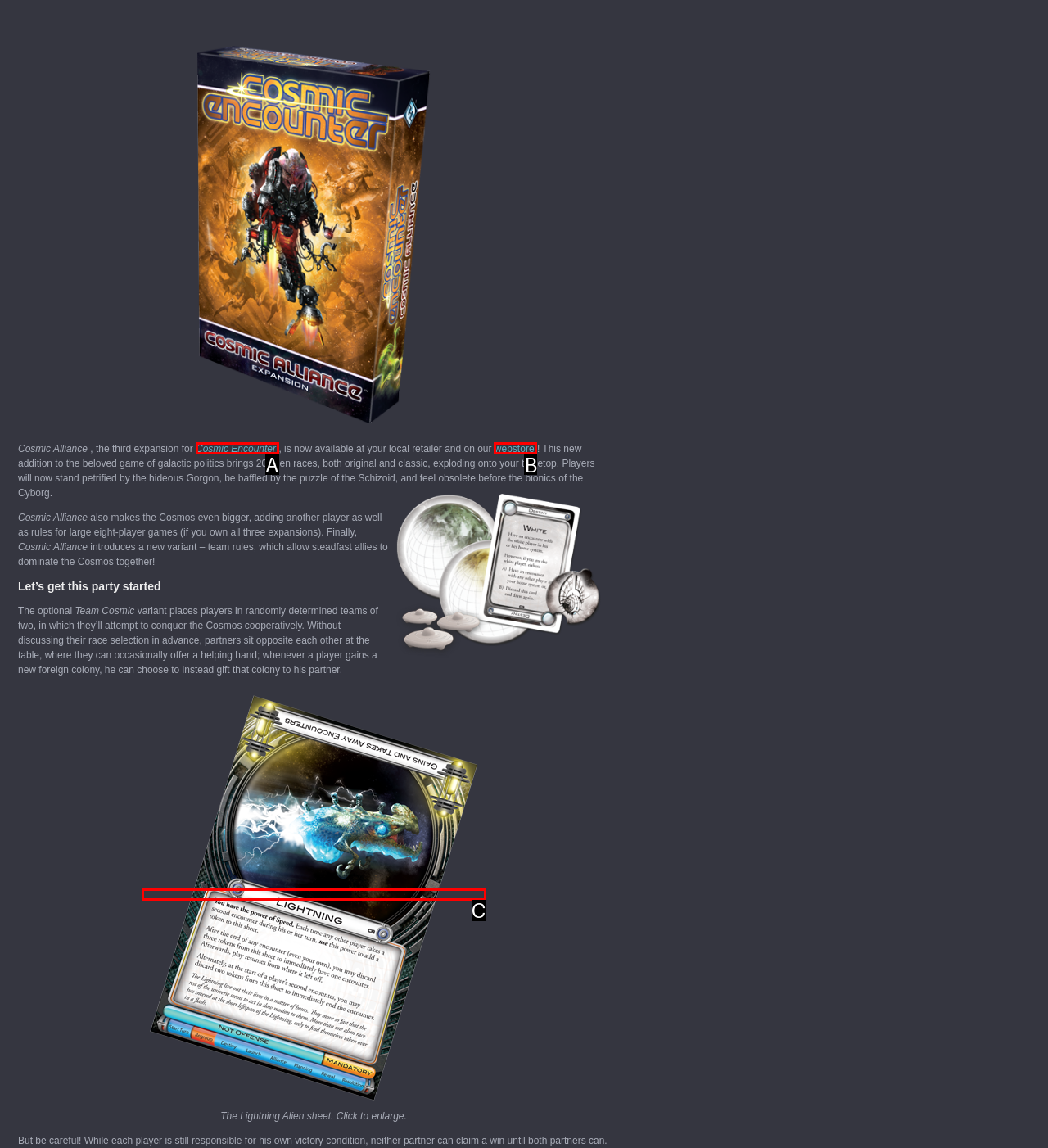Which HTML element fits the description: About Us? Respond with the letter of the appropriate option directly.

None